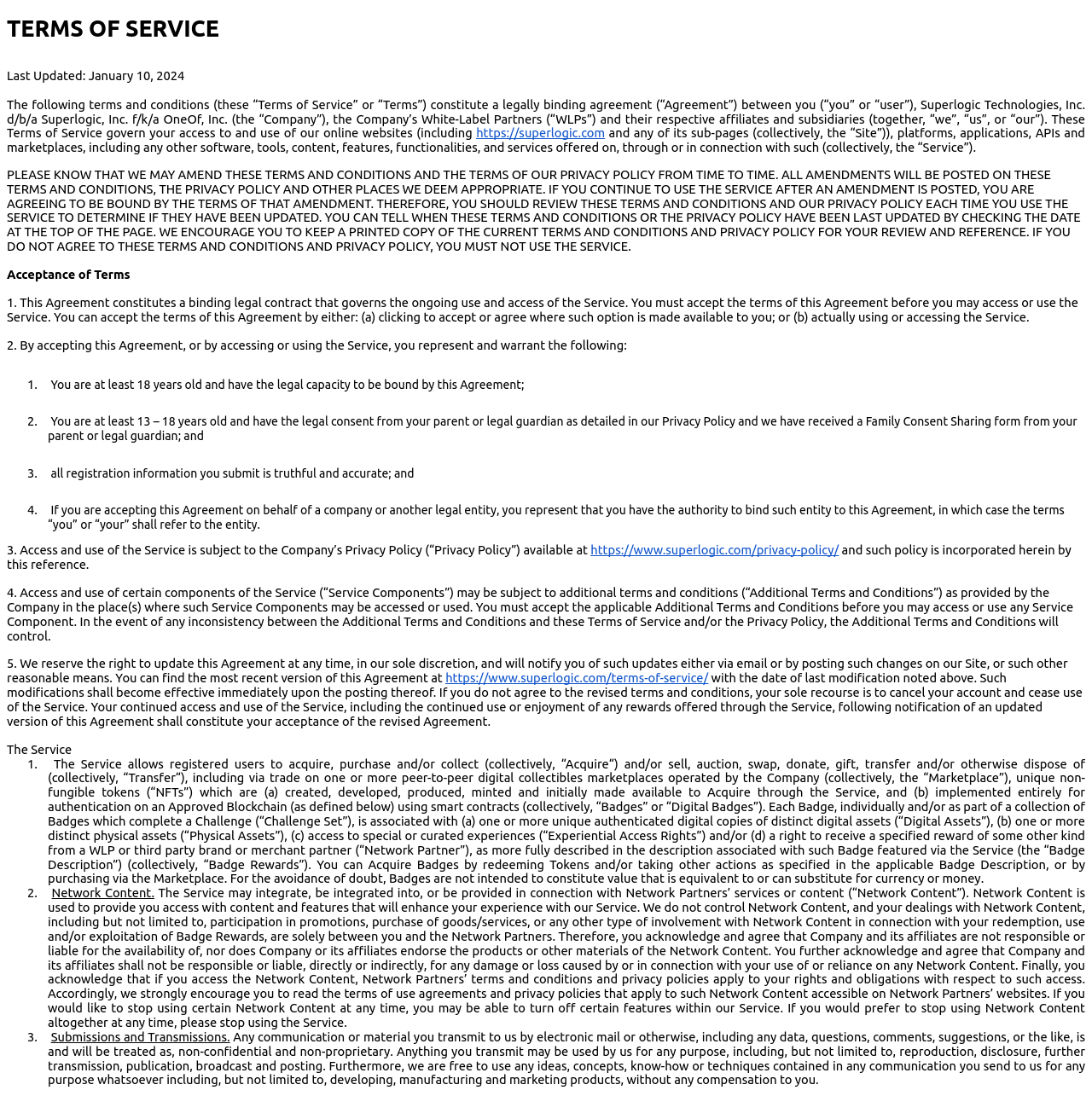What is the minimum age requirement to use the service?
Please answer the question with a detailed response using the information from the screenshot.

According to the terms of service, you must be at least 18 years old to use the service, or 13-18 years old with parental consent.